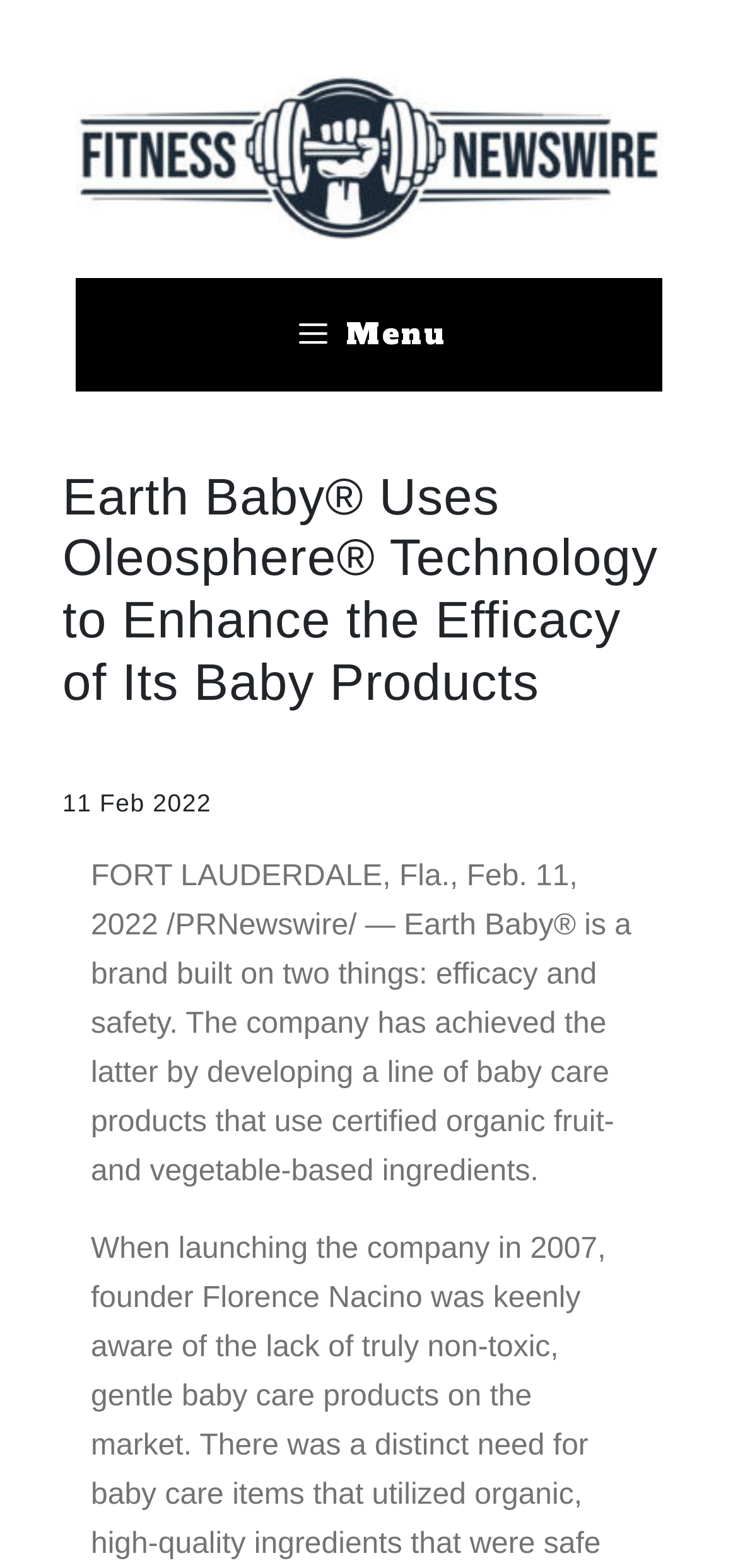Please give a concise answer to this question using a single word or phrase: 
Where is the company located?

FORT LAUDERDALE, Fla.